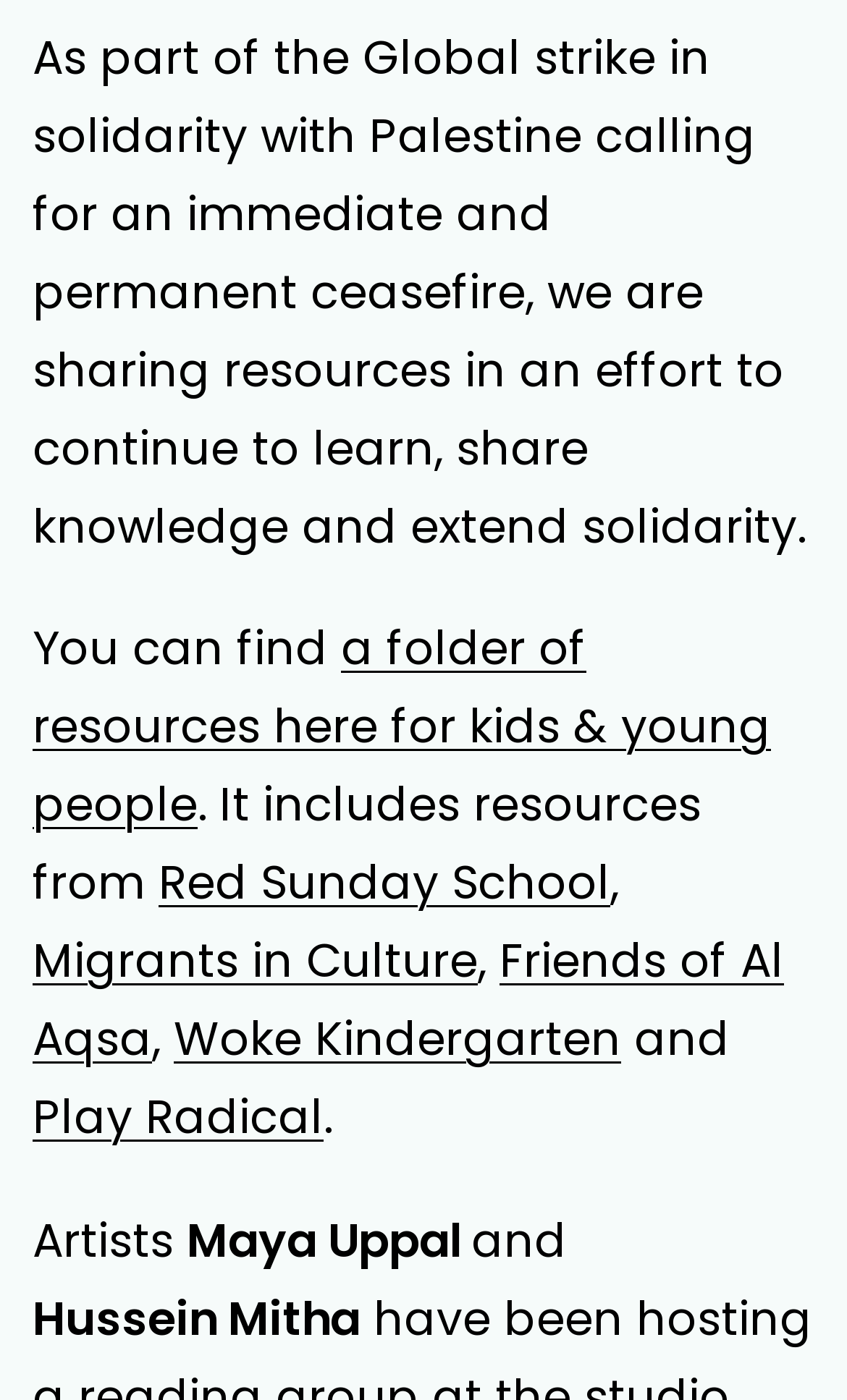Examine the image carefully and respond to the question with a detailed answer: 
Who are the artists mentioned on the webpage?

The webpage mentions two artists, Maya Uppal and Hussein Mitha, in the StaticText elements at the bottom of the page. These elements are part of the hierarchical structure of the webpage and are not links.